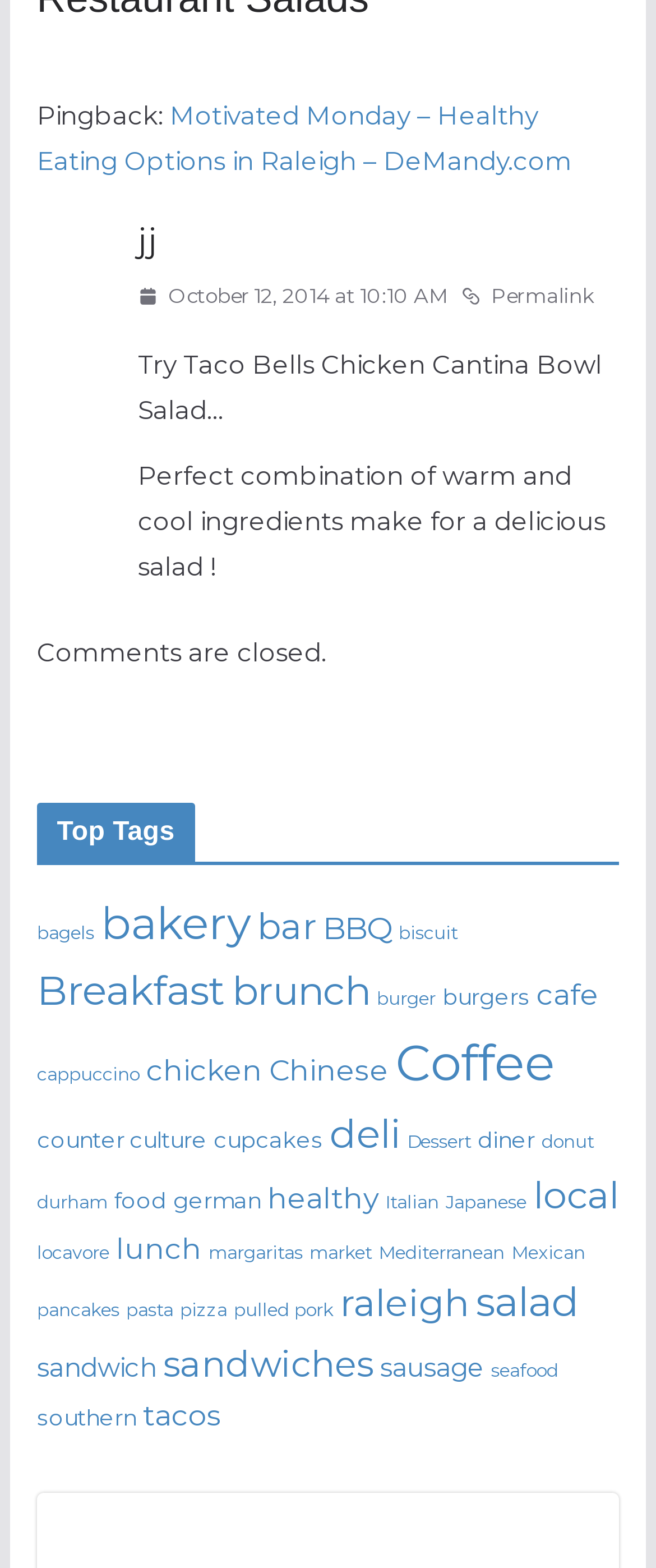Utilize the details in the image to thoroughly answer the following question: What is the category of the tag 'bagels'?

The tag 'bagels' is listed under the heading 'Top Tags', which suggests that it is a category of popular tags on the website.